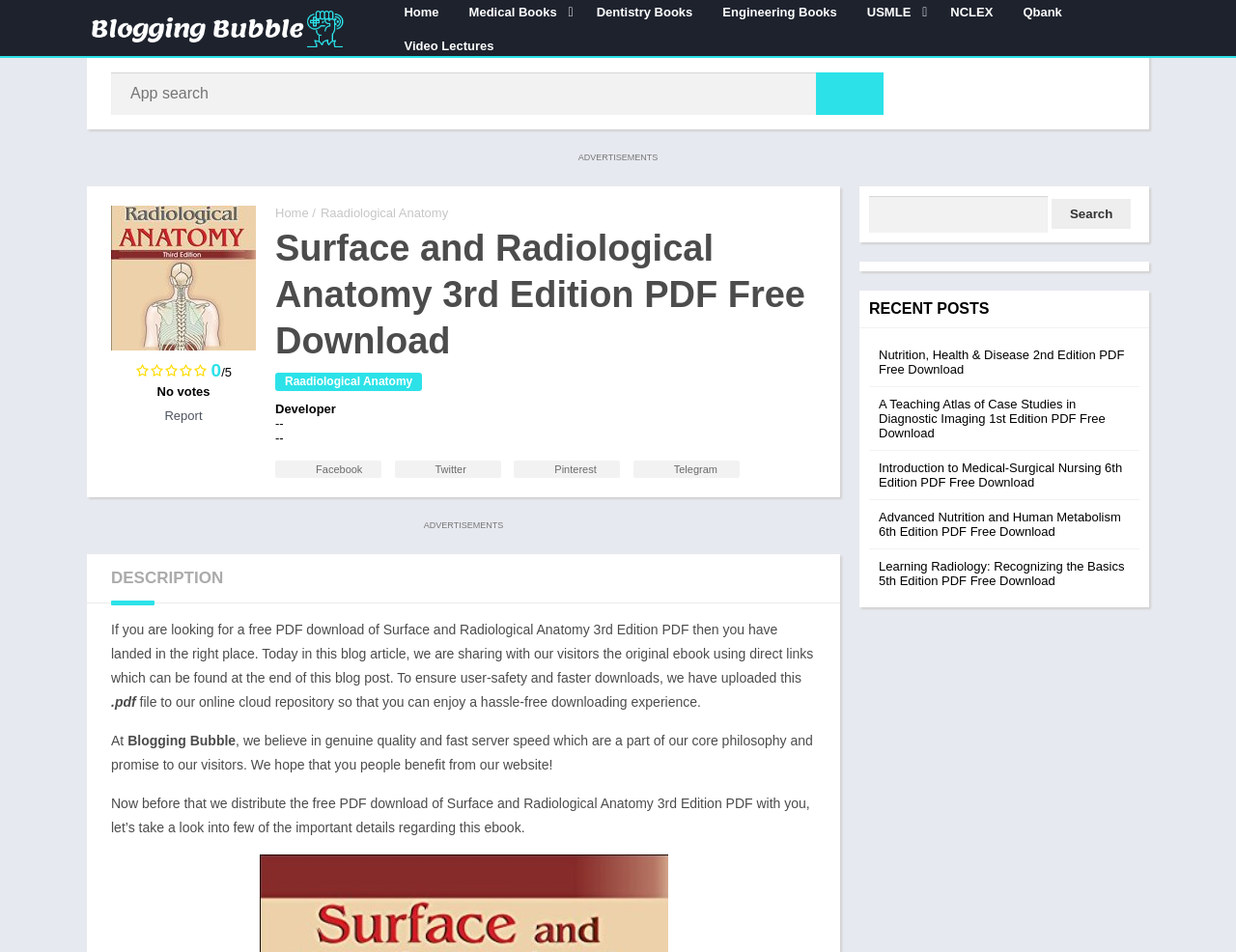Find the bounding box coordinates of the element I should click to carry out the following instruction: "Download Surface and Radiological Anatomy 3rd Edition PDF".

[0.09, 0.653, 0.658, 0.72]